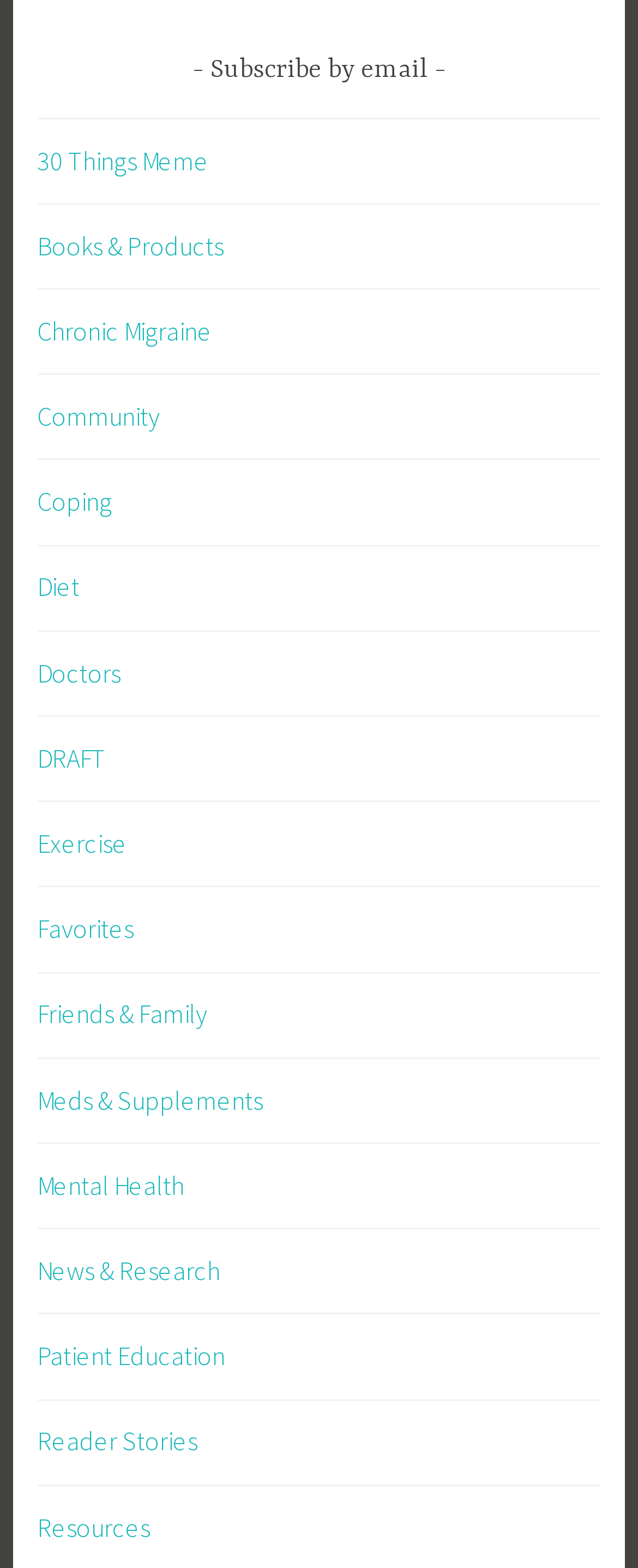Find and specify the bounding box coordinates that correspond to the clickable region for the instruction: "Subscribe by email".

[0.058, 0.03, 0.942, 0.06]